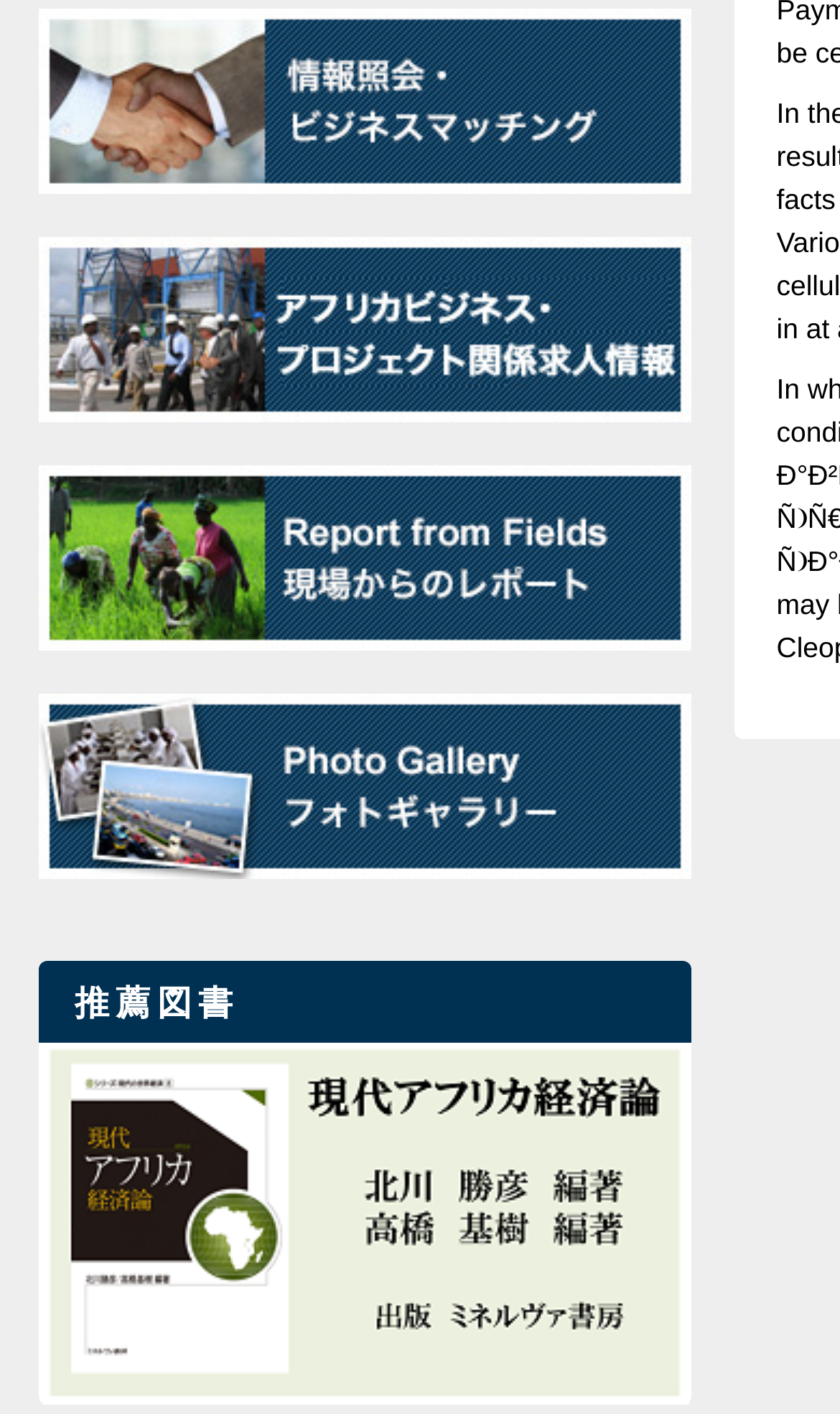How many links are on the webpage? From the image, respond with a single word or brief phrase.

5